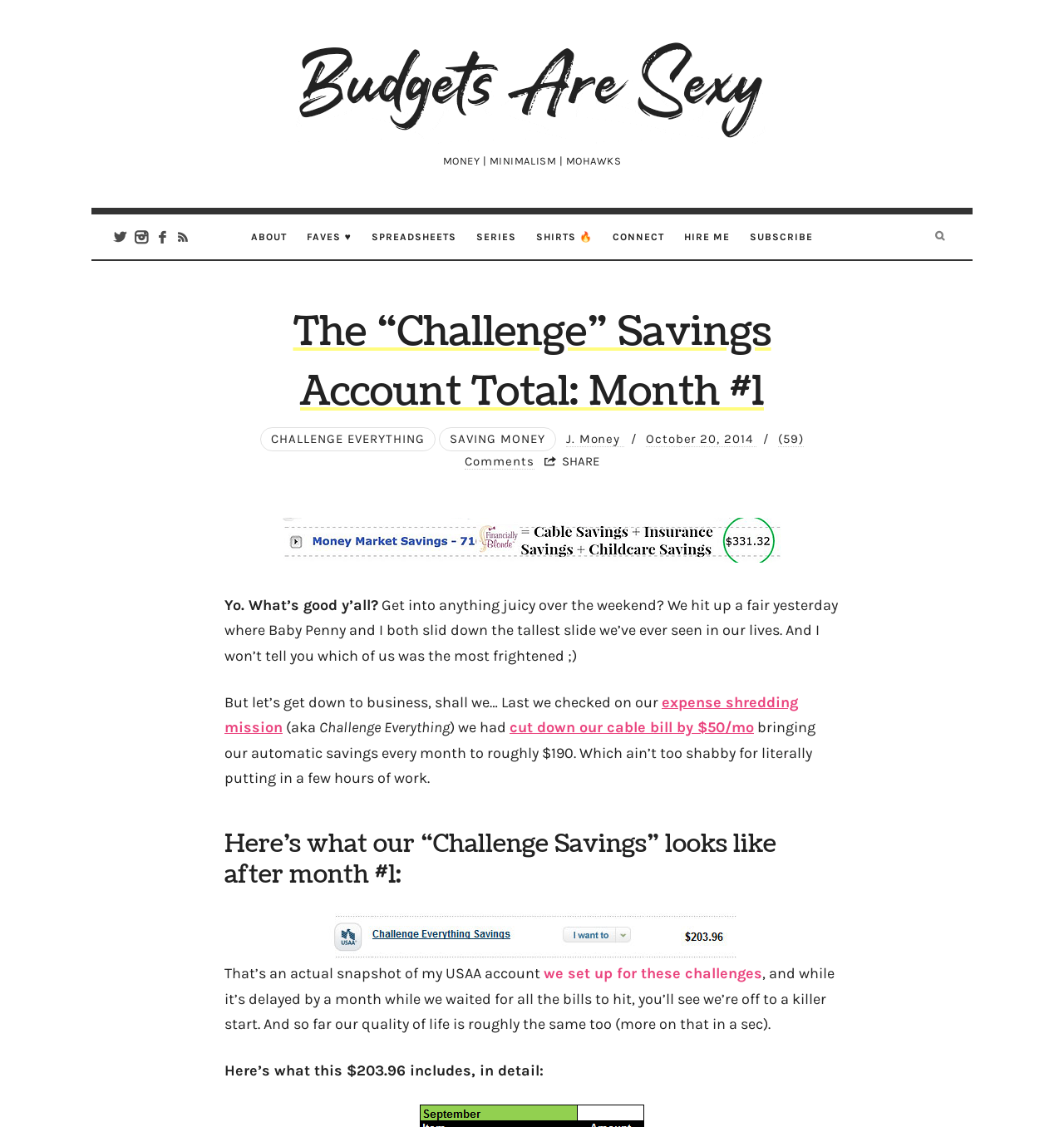What did the author and Baby Penny do at the fair?
Please utilize the information in the image to give a detailed response to the question.

The author mentions in the article that they and Baby Penny went to a fair and slid down the tallest slide they've ever seen in their lives.